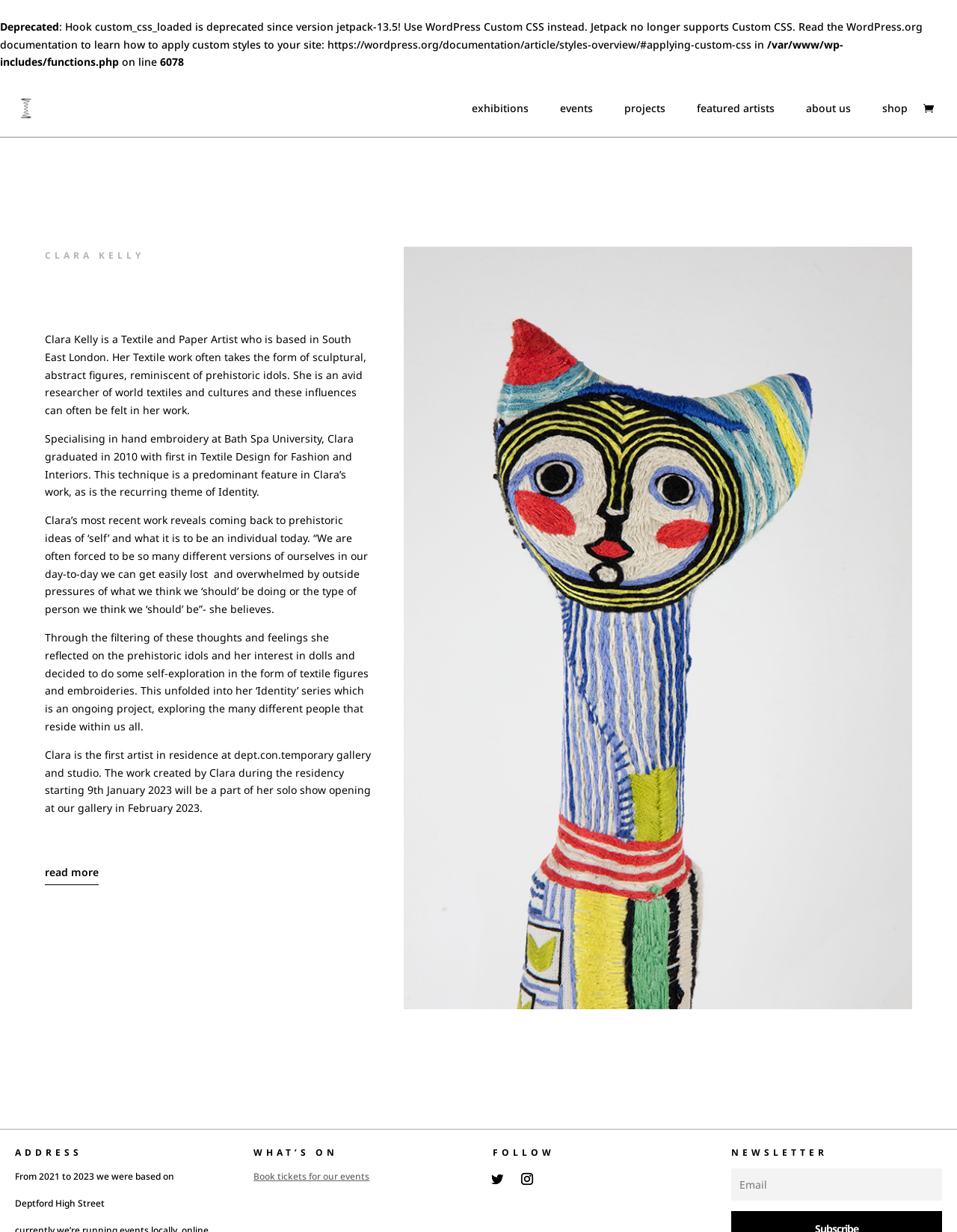Answer the question with a single word or phrase: 
How many links are there in the navigation menu?

7